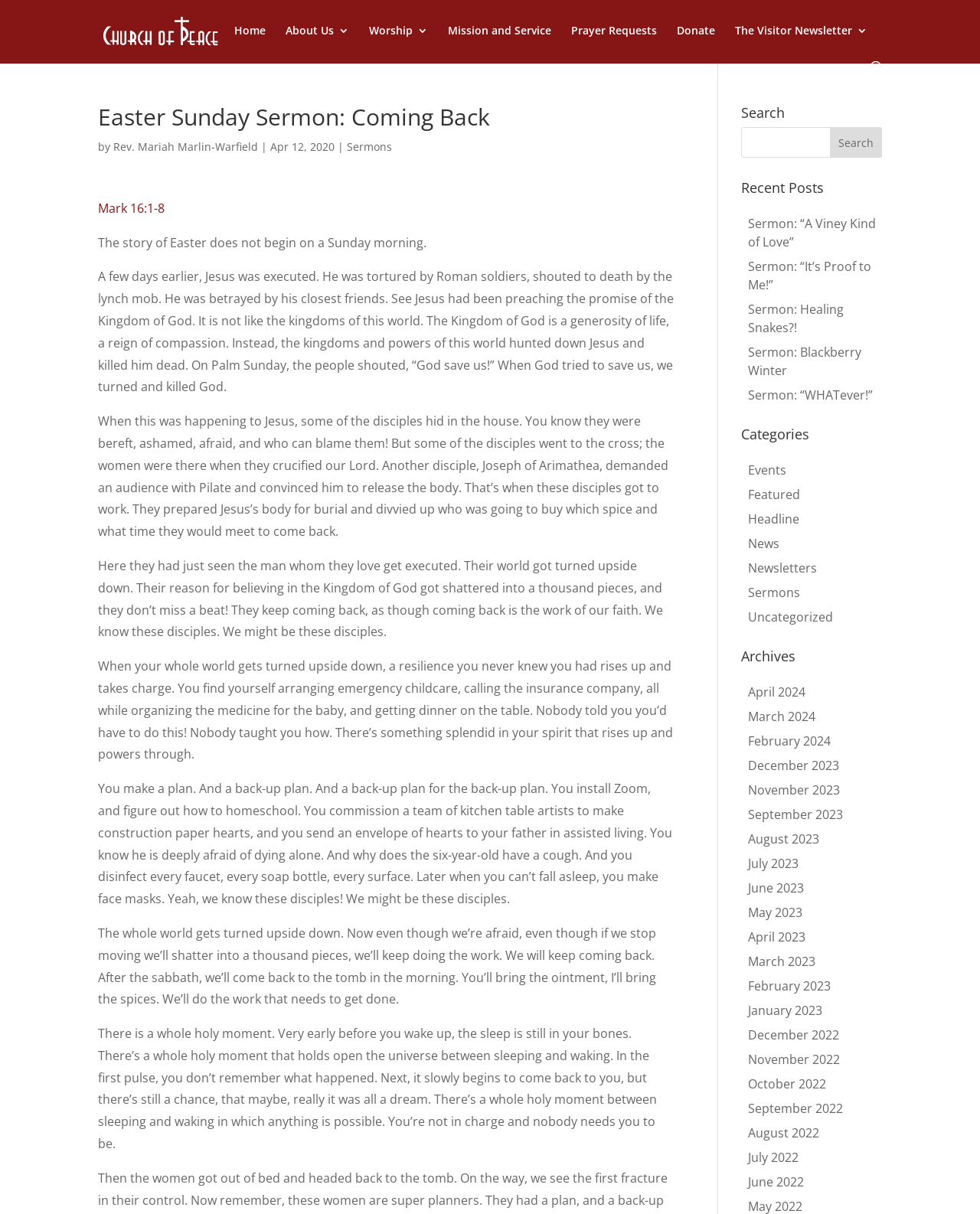Point out the bounding box coordinates of the section to click in order to follow this instruction: "Visit the 'Sermons' page".

[0.354, 0.115, 0.4, 0.127]